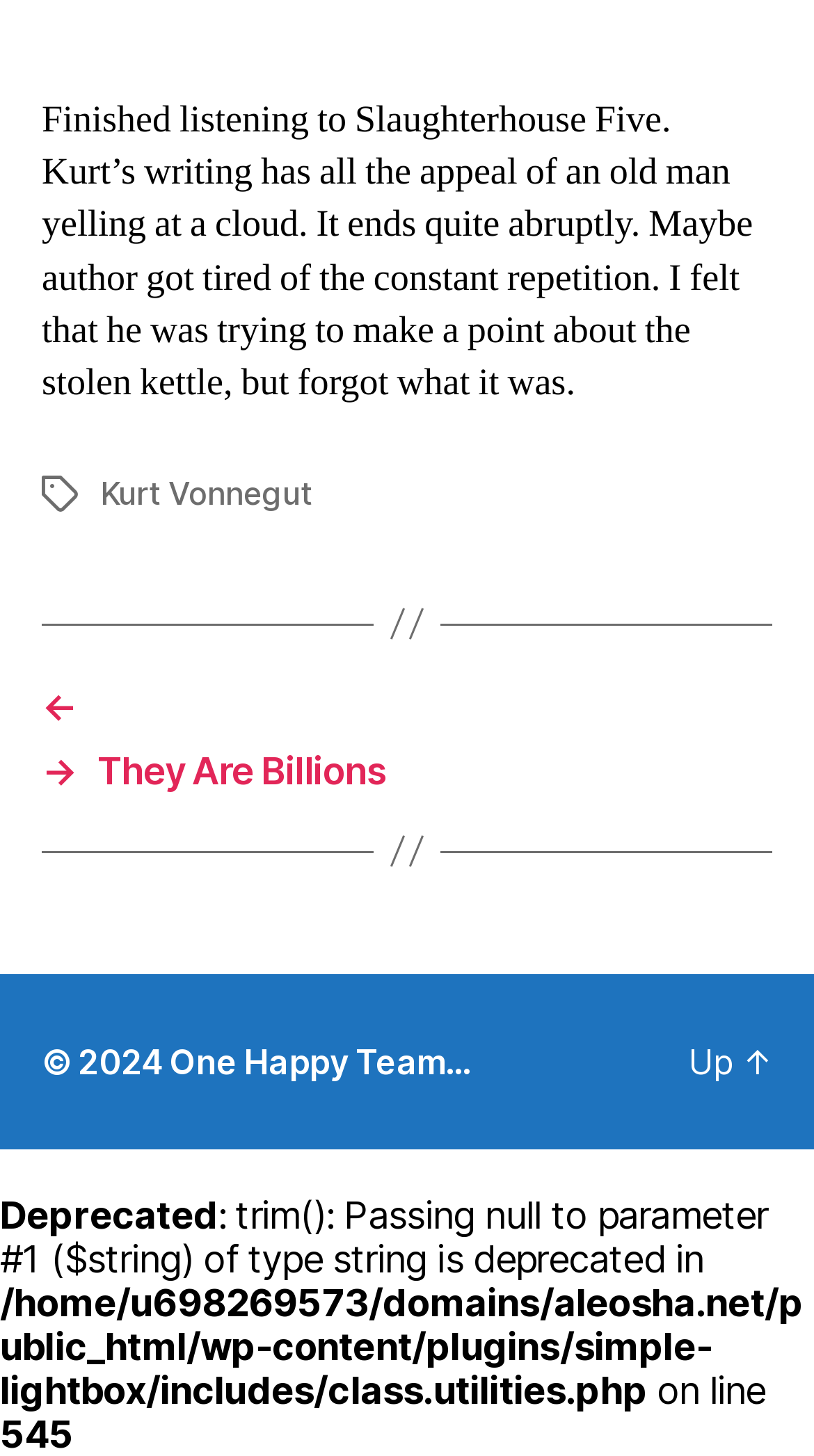Please find the bounding box coordinates in the format (top-left x, top-left y, bottom-right x, bottom-right y) for the given element description. Ensure the coordinates are floating point numbers between 0 and 1. Description: One Happy Team…

[0.208, 0.714, 0.577, 0.743]